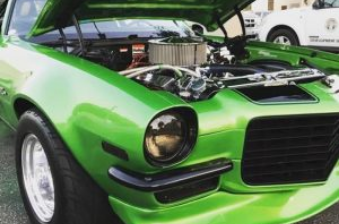Provide a single word or phrase answer to the question: 
What is visible under the raised hood?

Engine